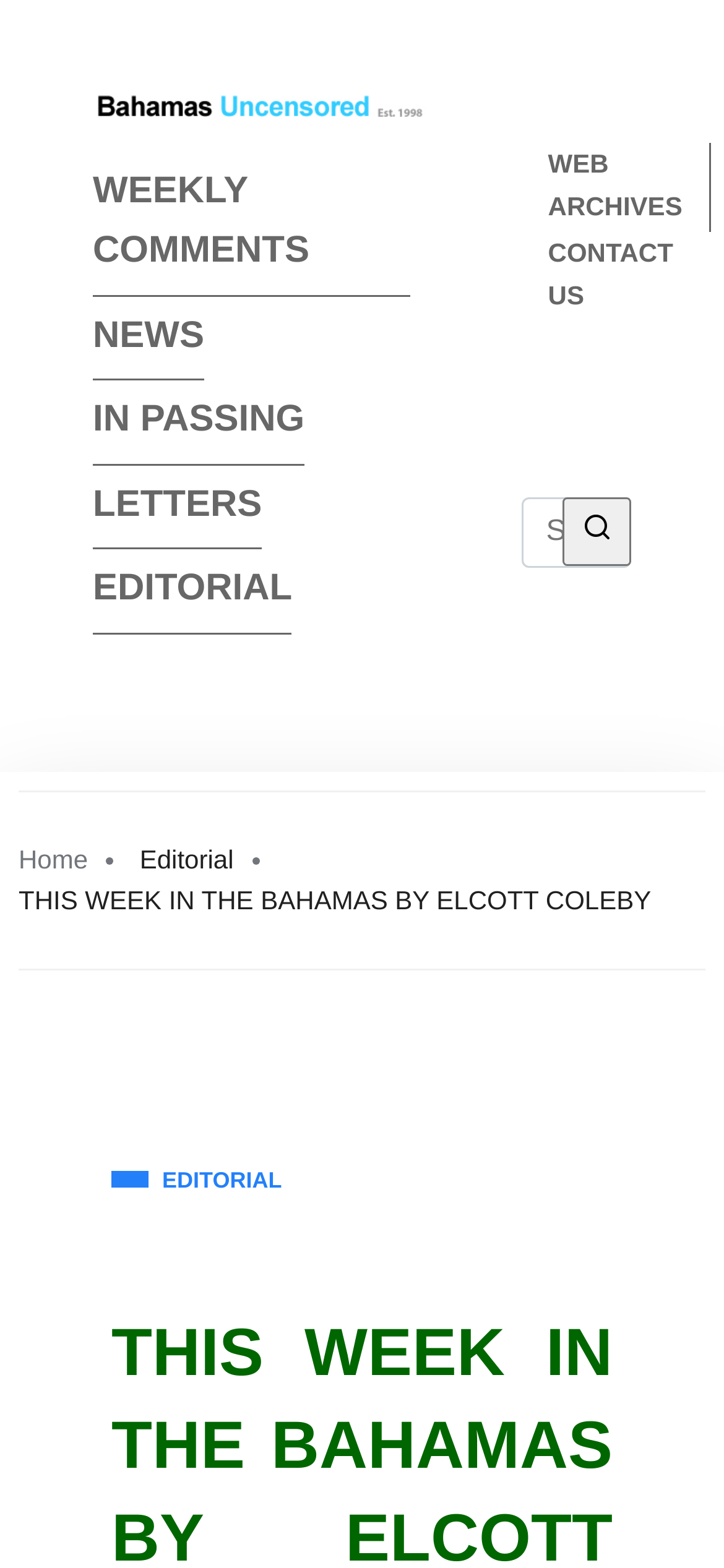Can you determine the bounding box coordinates of the area that needs to be clicked to fulfill the following instruction: "Search for something"?

[0.721, 0.317, 0.872, 0.362]